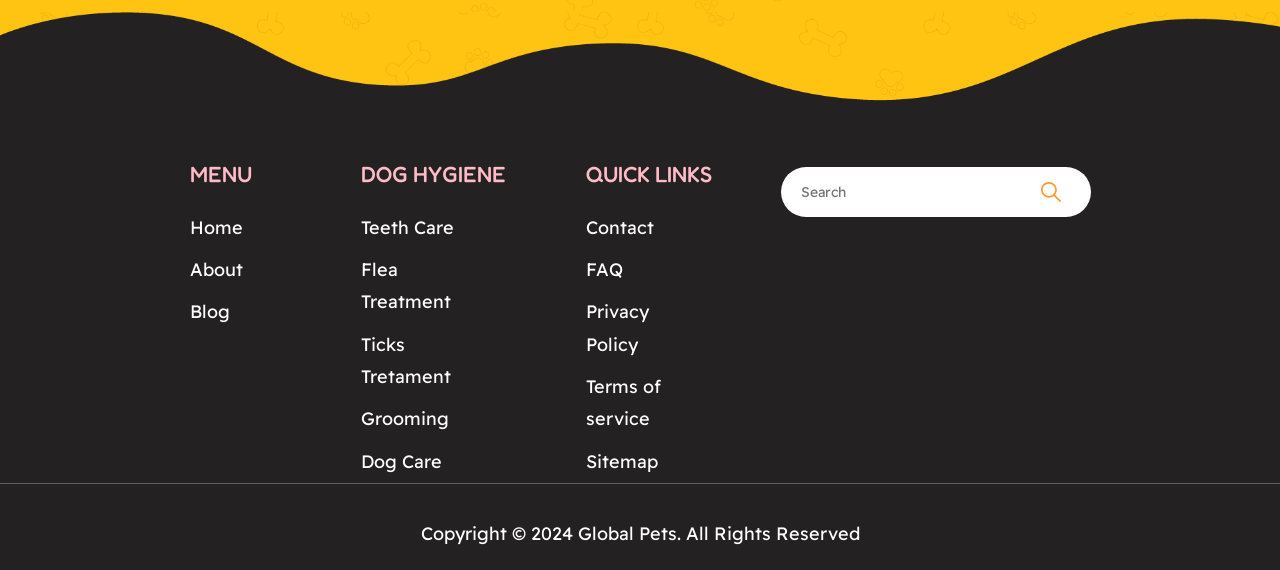Identify the coordinates of the bounding box for the element described below: "name="submit" value="Go"". Return the coordinates as four float numbers between 0 and 1: [left, top, right, bottom].

[0.79, 0.292, 0.852, 0.38]